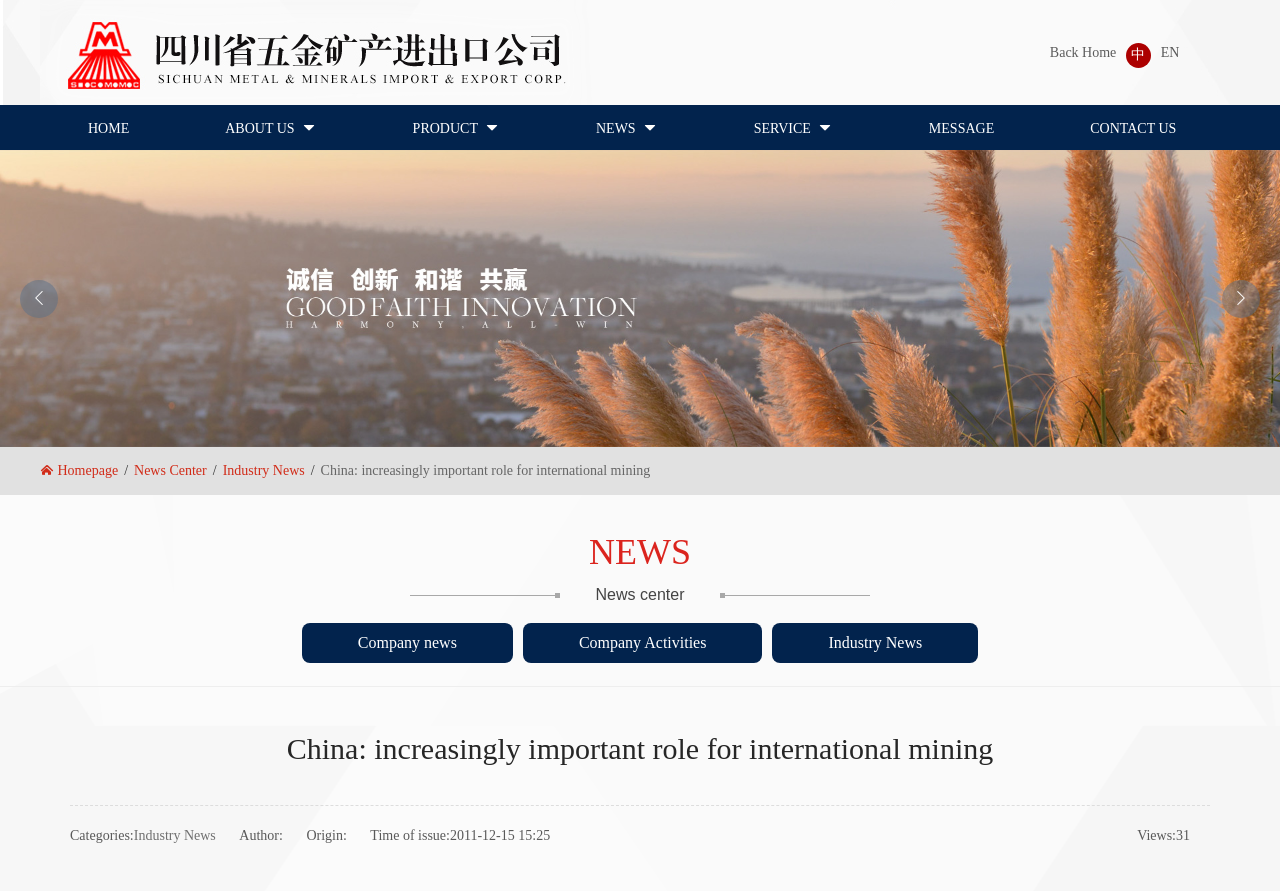Can you find and generate the webpage's heading?

China: increasingly important role for international mining